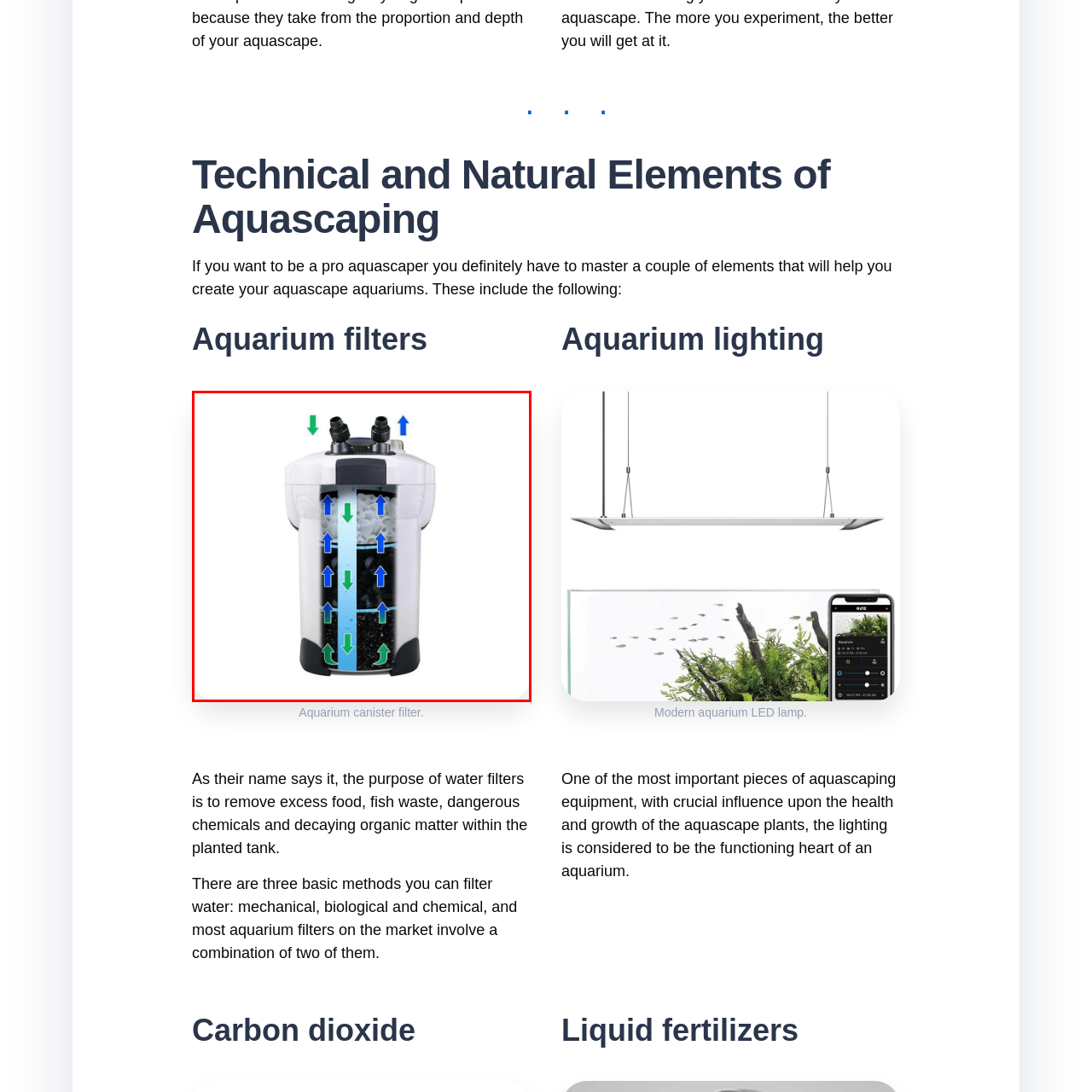Focus on the content within the red bounding box and answer this question using a single word or phrase: What do the blue arrows indicate?

Direction of water inflow and outflow